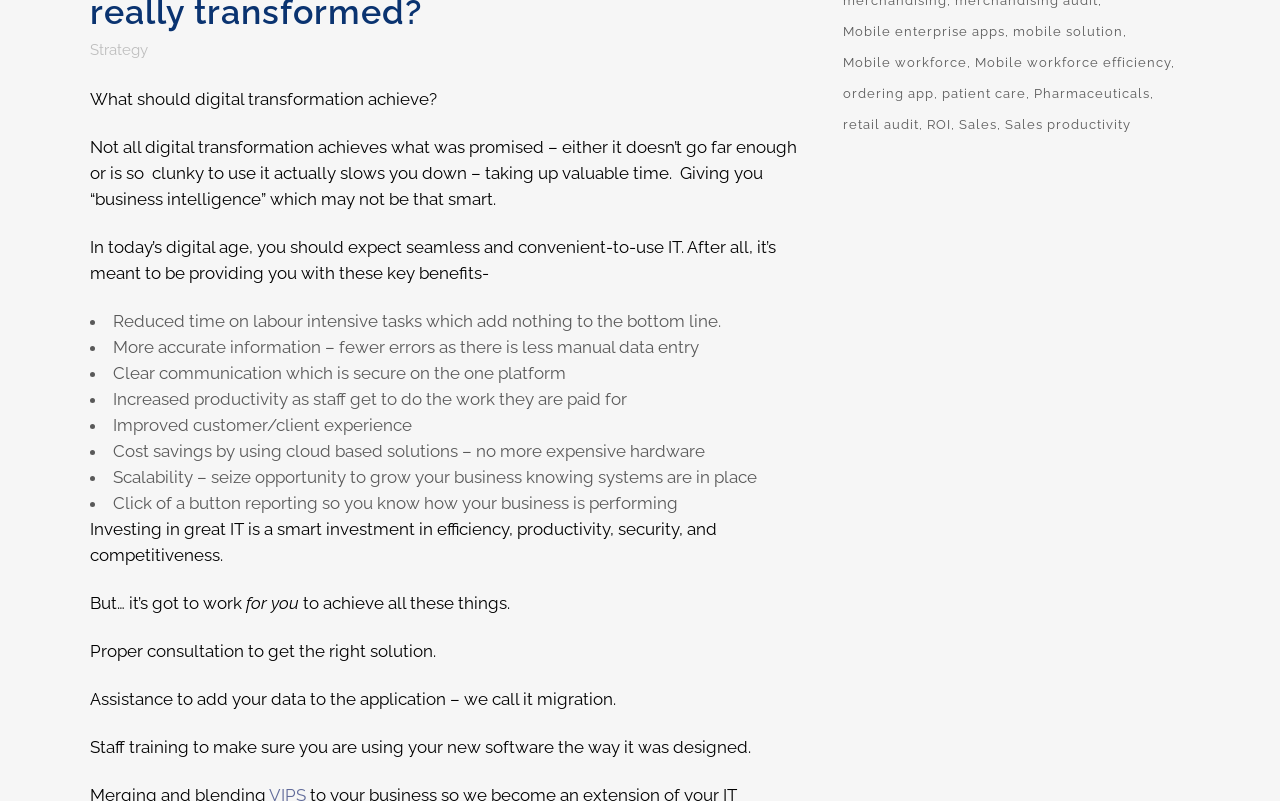Determine the bounding box of the UI component based on this description: "Mobile workforce efficiency". The bounding box coordinates should be four float values between 0 and 1, i.e., [left, top, right, bottom].

[0.762, 0.063, 0.918, 0.095]